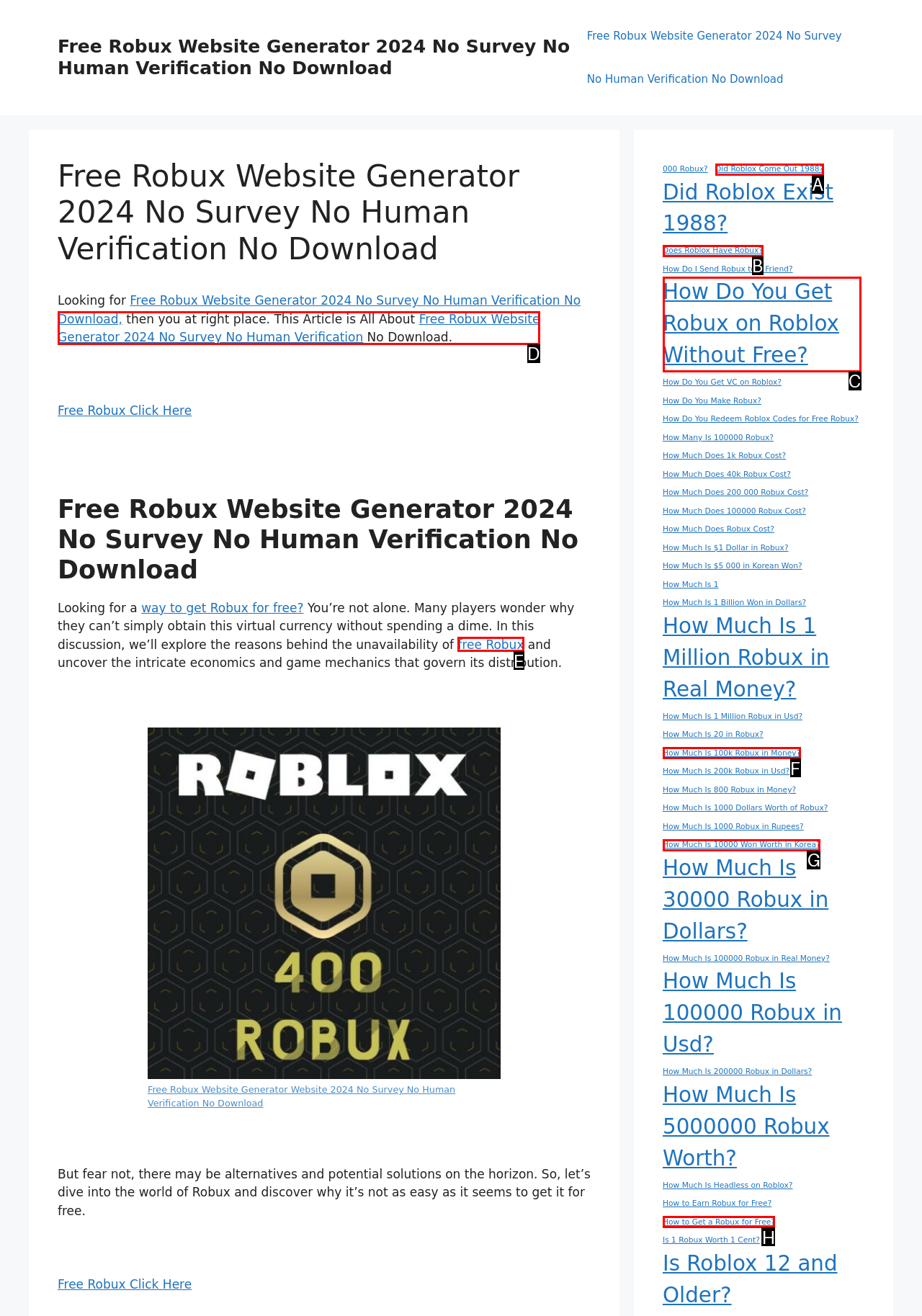Given the description: Did Roblox Come Out 1988?, determine the corresponding lettered UI element.
Answer with the letter of the selected option.

A